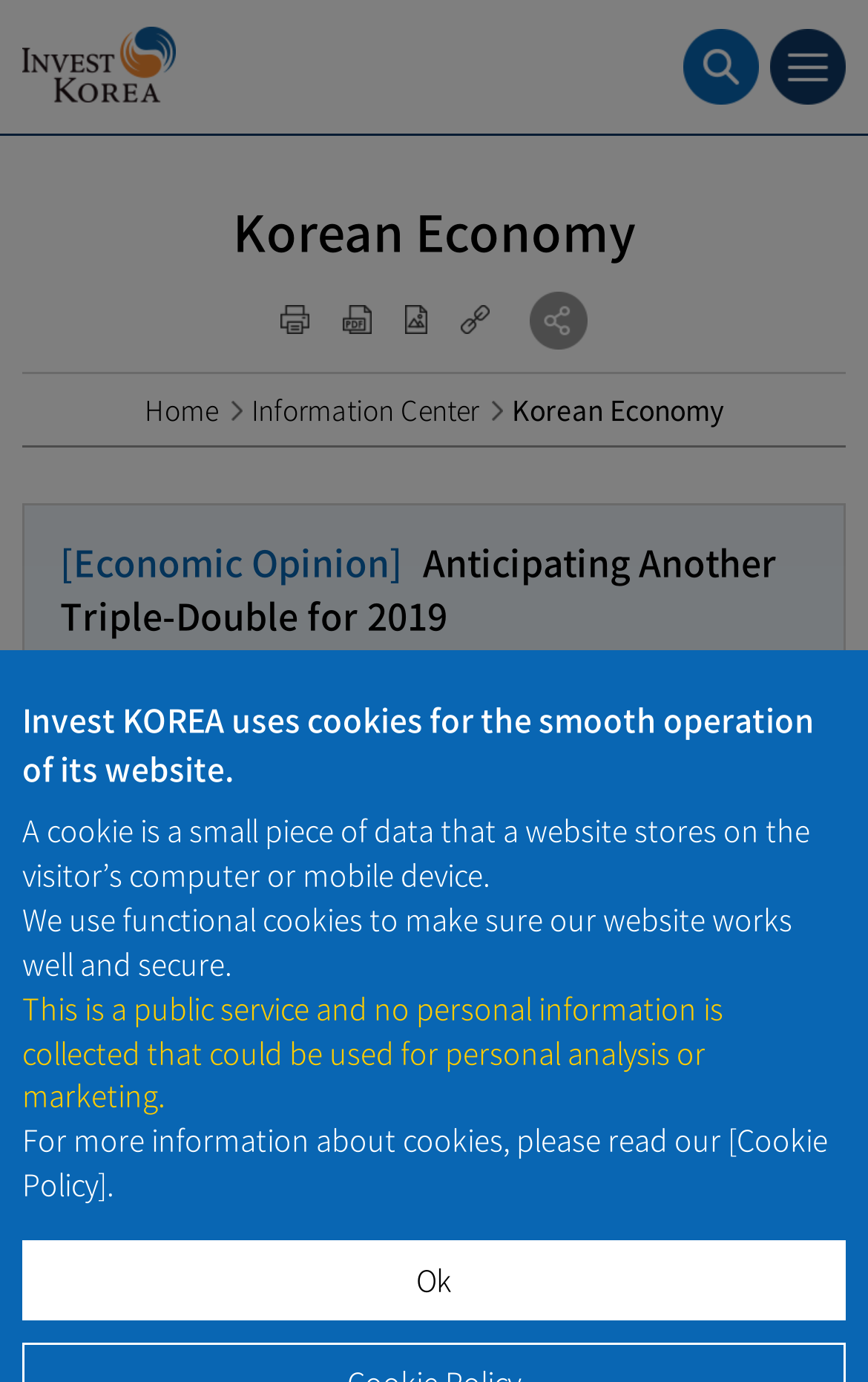Find and specify the bounding box coordinates that correspond to the clickable region for the instruction: "Click the pdf Download button".

[0.395, 0.22, 0.428, 0.241]